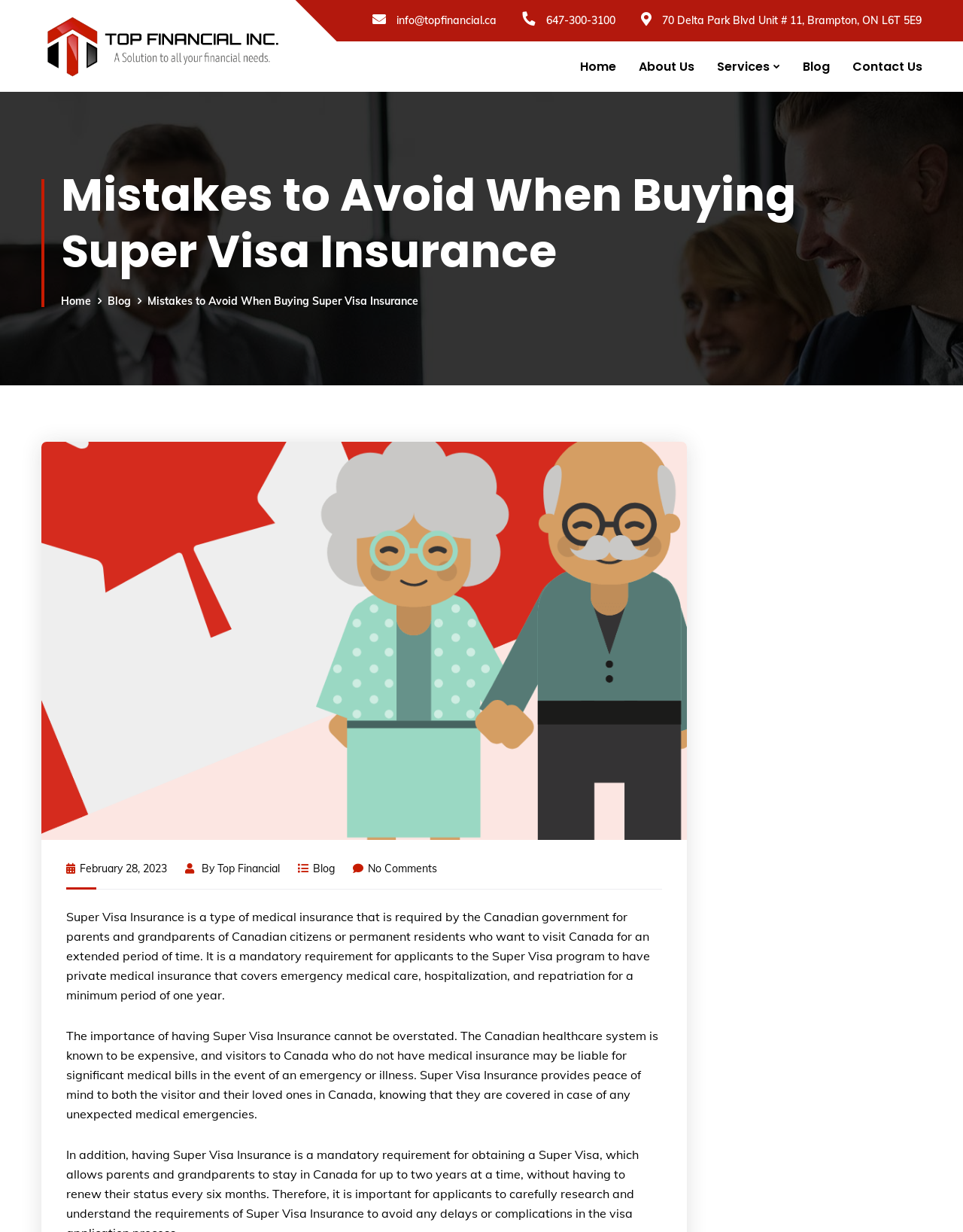Based on the element description "647-300-3100", predict the bounding box coordinates of the UI element.

[0.542, 0.011, 0.639, 0.022]